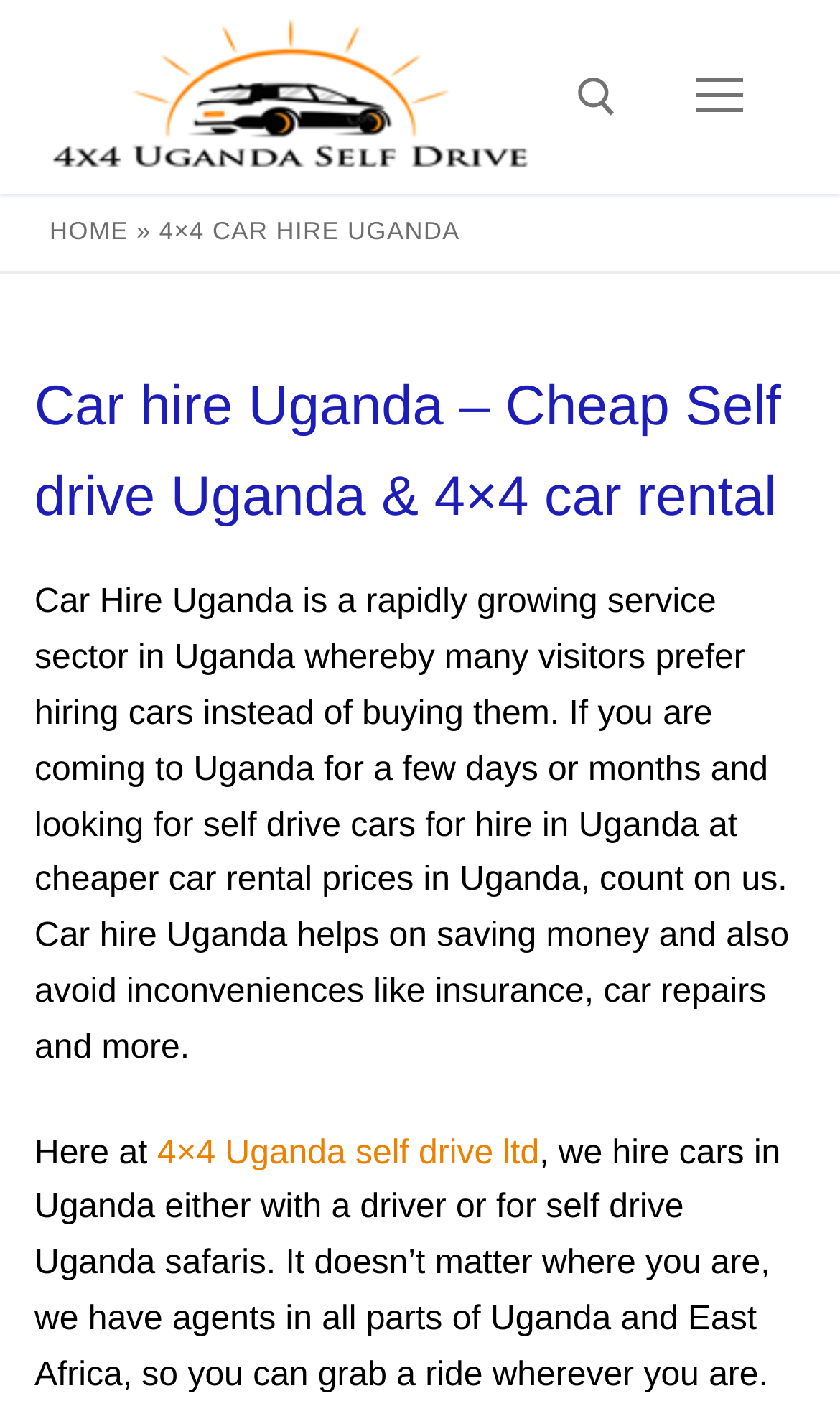Observe the image and answer the following question in detail: What is the benefit of car hire Uganda?

According to the static text on the webpage, car hire Uganda helps in saving money and avoiding inconveniences like insurance, car repairs, and more, indicating that one of the benefits of car hire Uganda is cost savings.